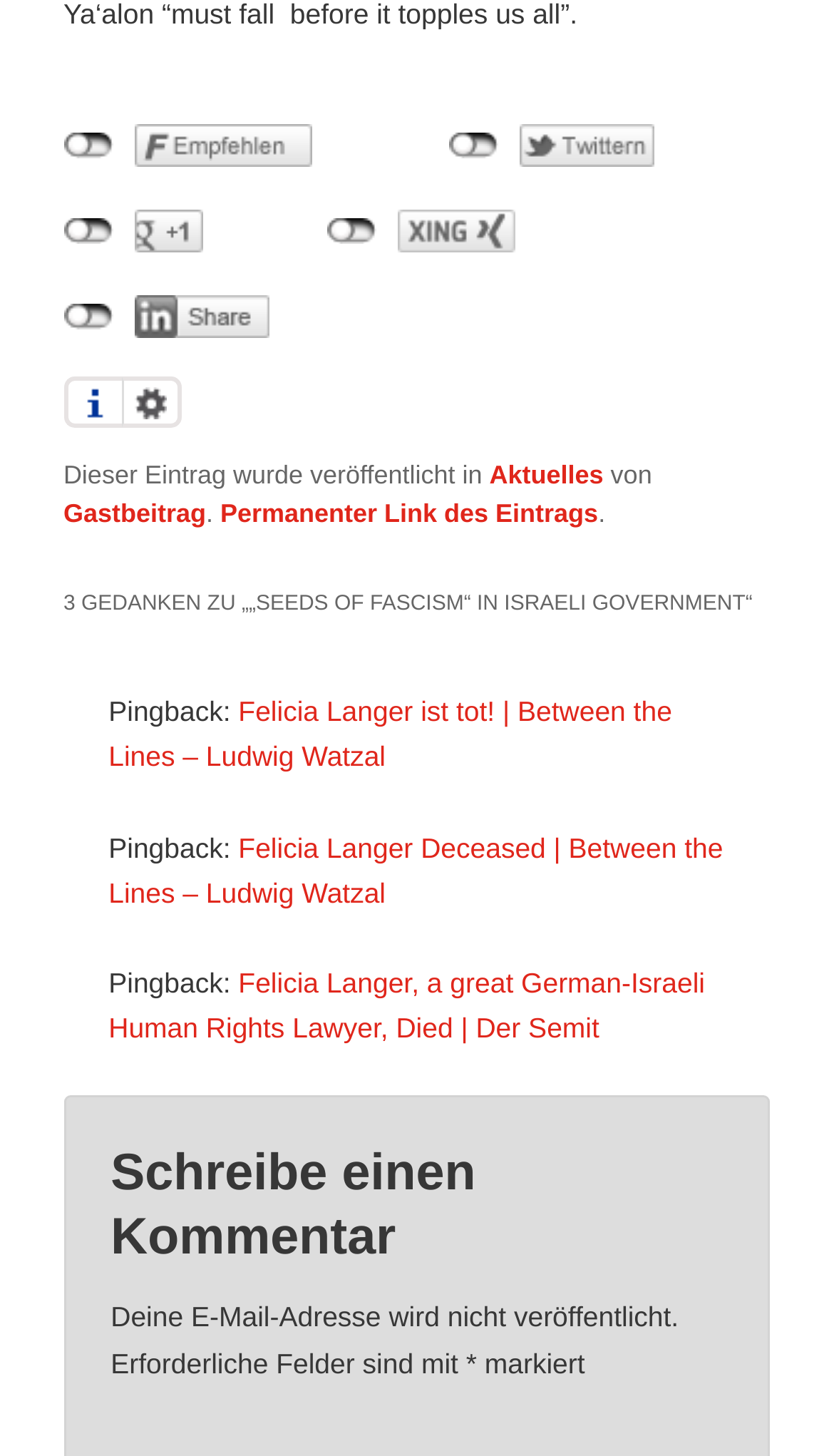Look at the image and answer the question in detail:
How many pingback links are there?

I counted the number of pingback links by looking at the section of the webpage that starts with 'Pingback:', and I found three links: 'Felicia Langer ist tot! | Between the Lines – Ludwig Watzal', 'Felicia Langer Deceased | Between the Lines – Ludwig Watzal', and 'Felicia Langer, a great German-Israeli Human Rights Lawyer, Died | Der Semit'.